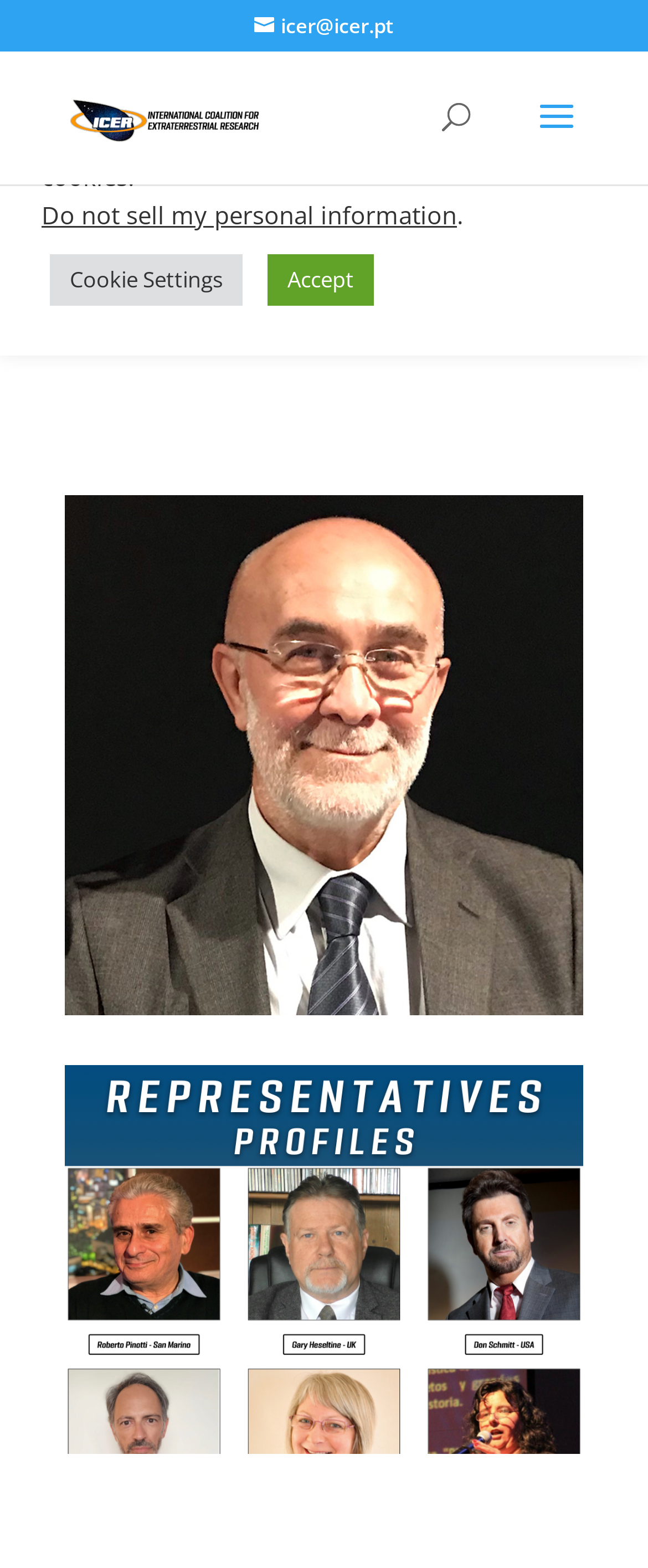Please identify the bounding box coordinates of the element's region that needs to be clicked to fulfill the following instruction: "Click on the image of Paolo Guizzardi". The bounding box coordinates should consist of four float numbers between 0 and 1, i.e., [left, top, right, bottom].

[0.1, 0.316, 0.9, 0.647]